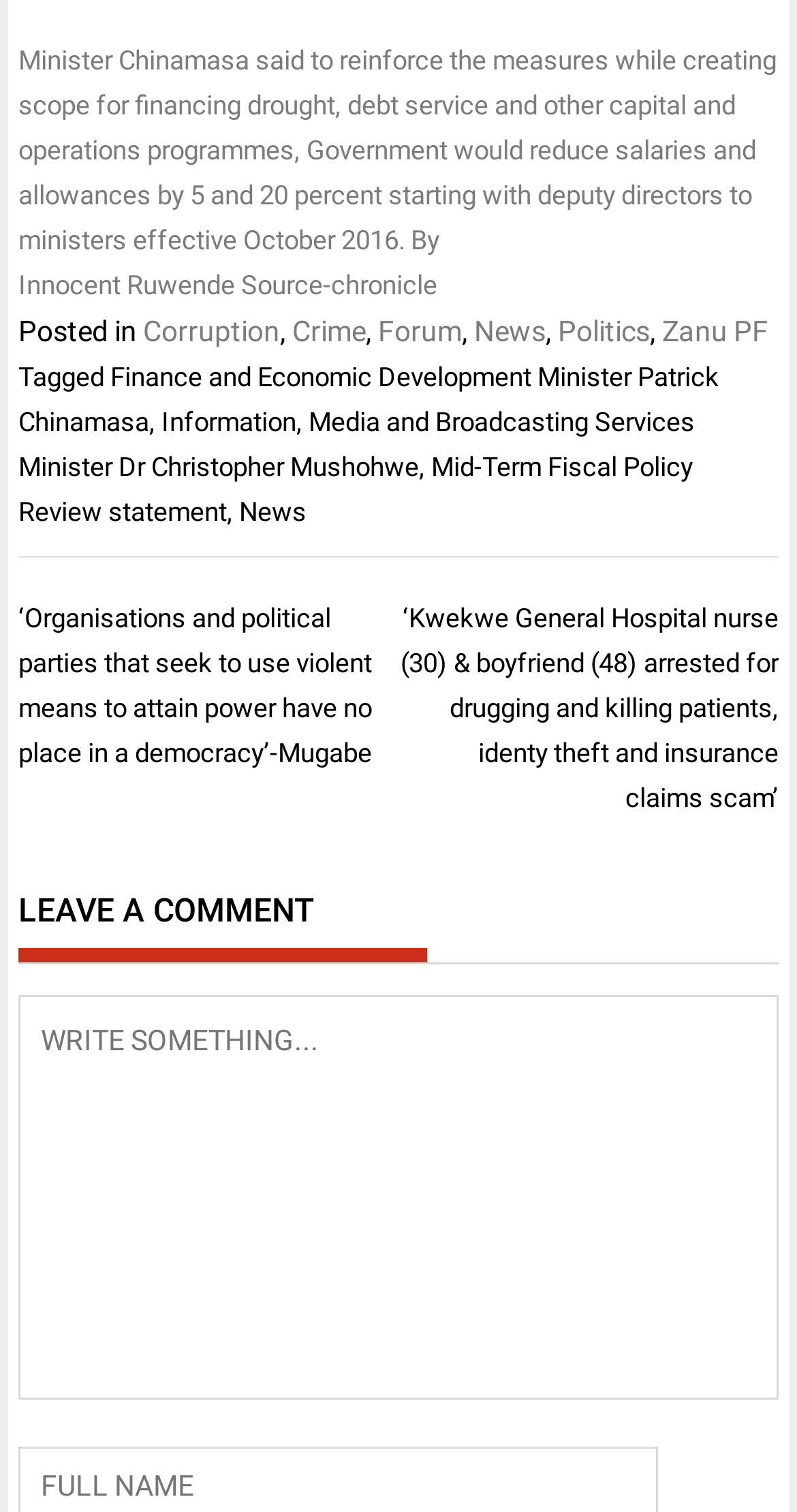Find the bounding box coordinates for the area that should be clicked to accomplish the instruction: "Leave a comment".

[0.023, 0.658, 0.977, 0.925]